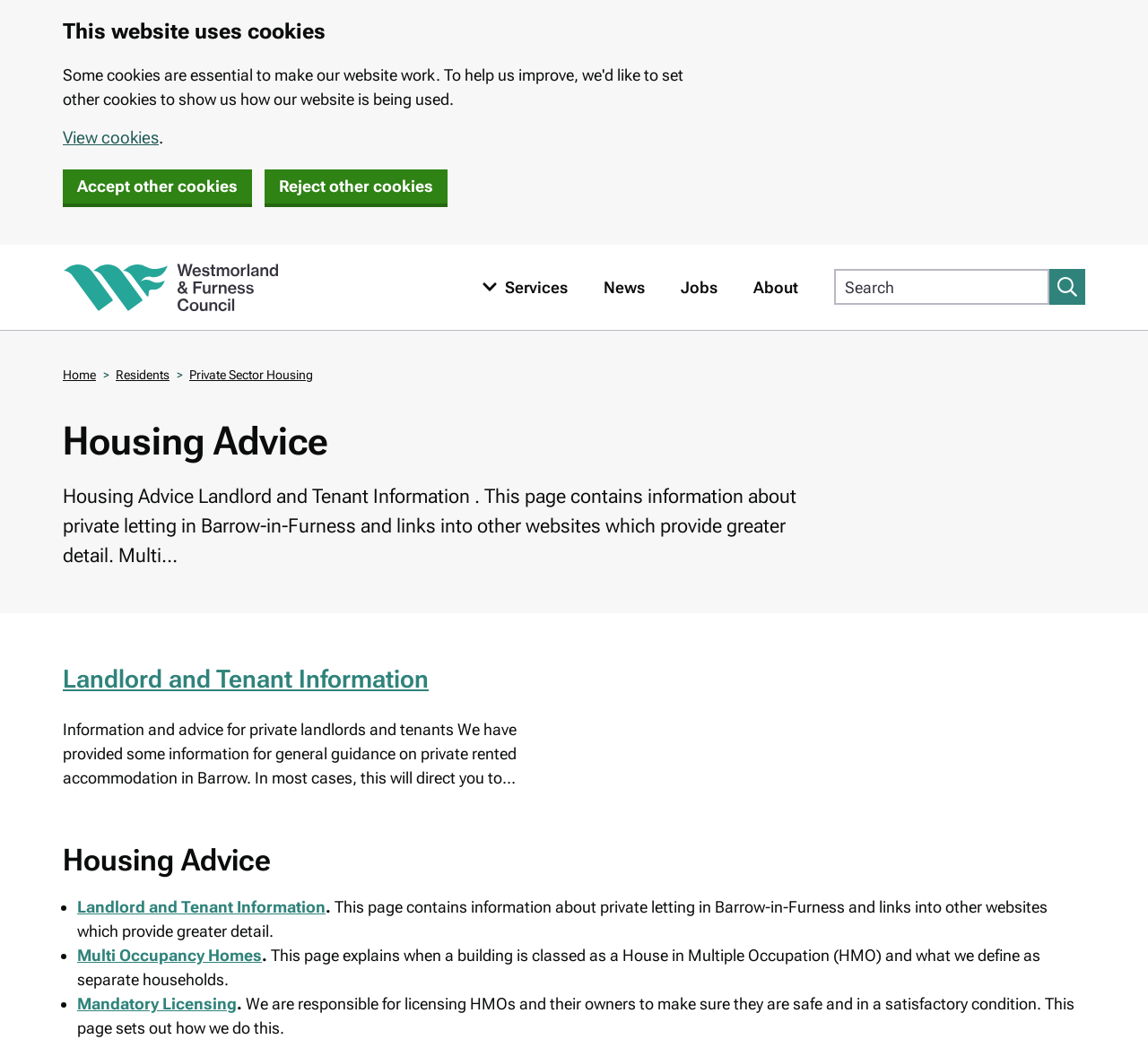Determine the bounding box coordinates for the clickable element required to fulfill the instruction: "Search for something". Provide the coordinates as four float numbers between 0 and 1, i.e., [left, top, right, bottom].

[0.727, 0.259, 0.914, 0.293]